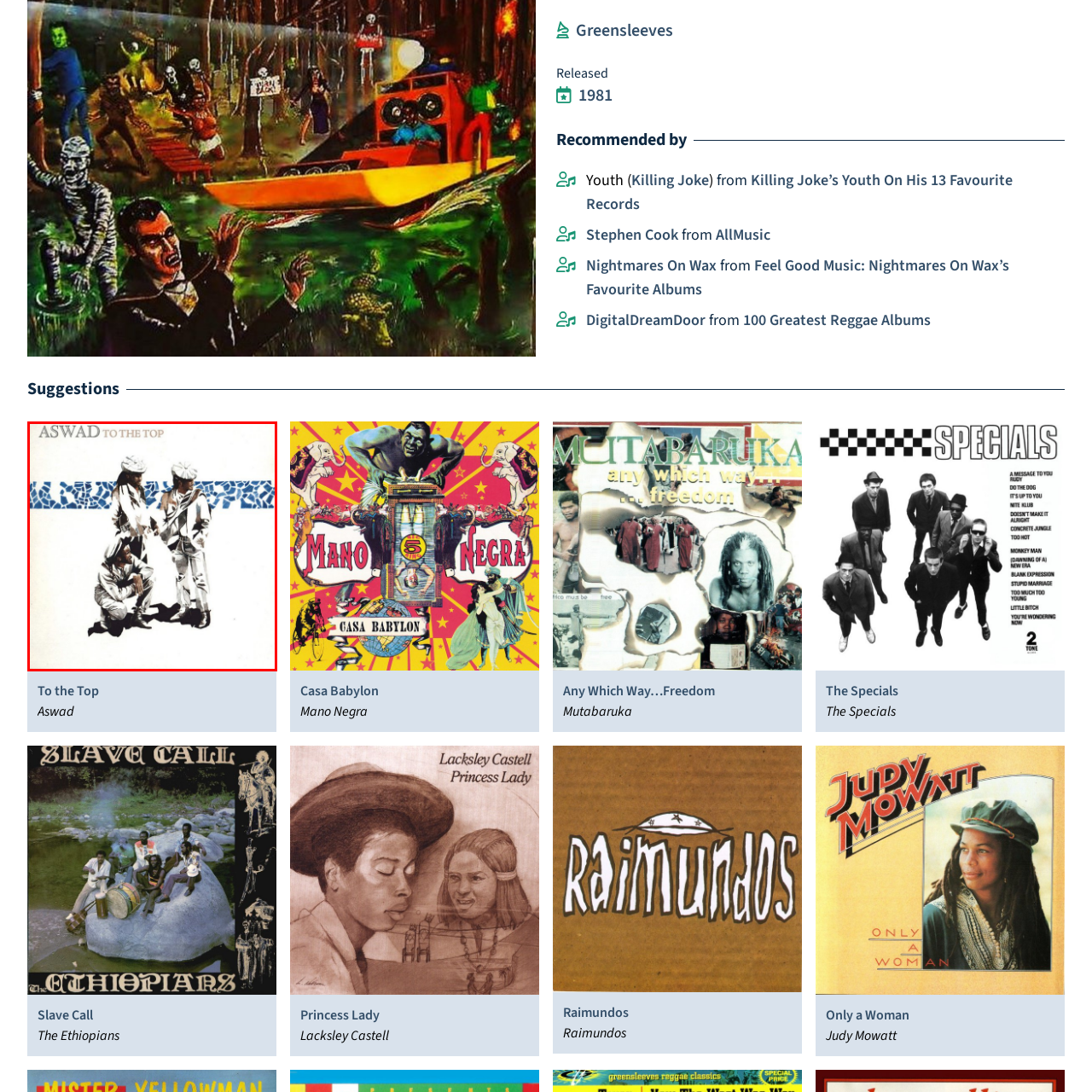Provide an in-depth caption for the picture enclosed by the red frame.

The image features the album cover of "To the Top" by the reggae band Aswad. The design showcases three members of the group, dressed in stylish, contemporary outfits that blend white and black tones, reflecting a cohesive artistic aesthetic. They are positioned against a plain background adorned with a blue mosaic pattern, adding a touch of vibrancy to the overall look. The title "TO THE TOP" is prominently displayed at the top, emphasizing the album's name. This cover captures the essence of Aswad's sound and style, inviting listeners to explore their musical journey.